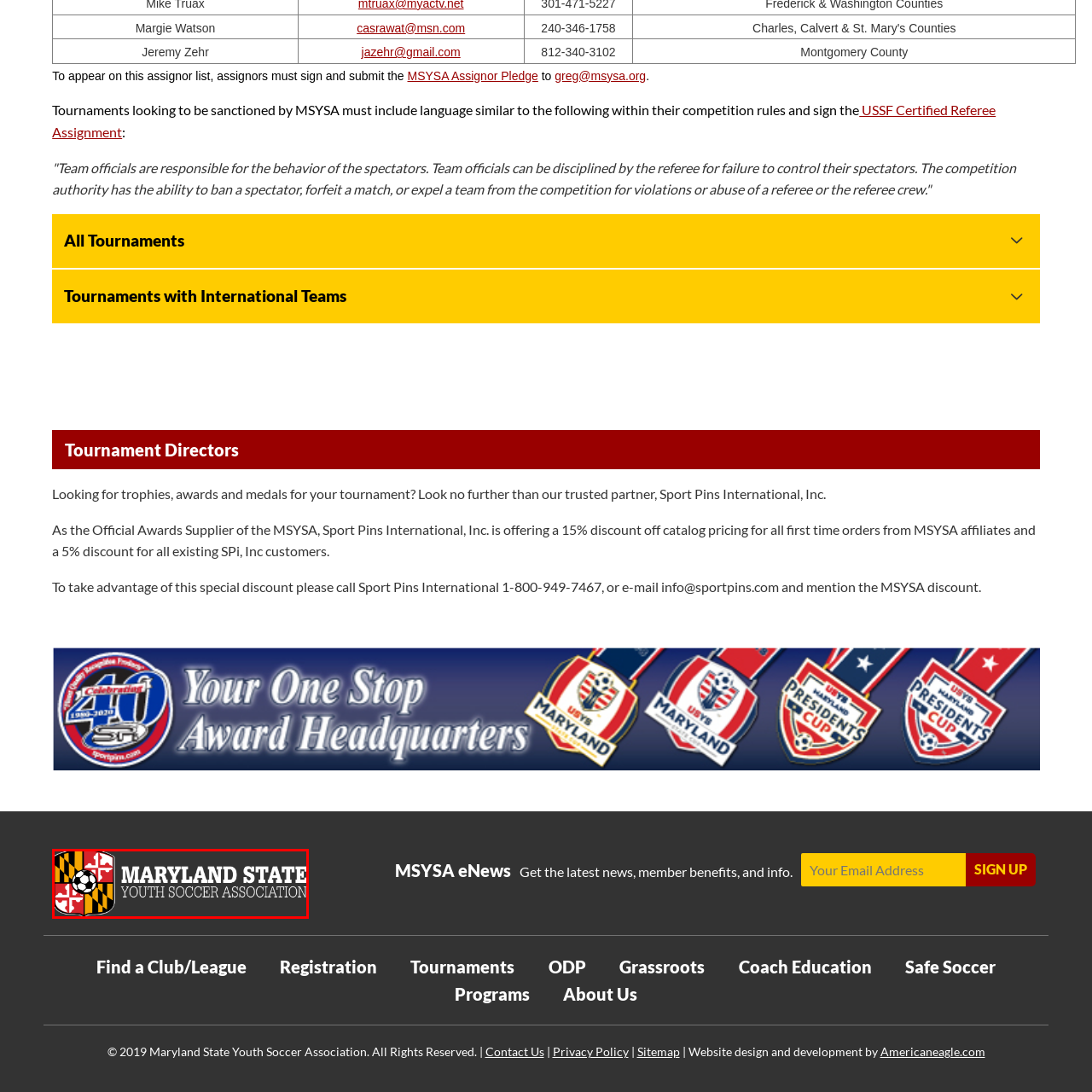What is emphasized by the text 'MARYLAND STATE' and 'YOUTH SOCCER ASSOCIATION'?
Analyze the highlighted section in the red bounding box of the image and respond to the question with a detailed explanation.

The caption states that the text 'MARYLAND STATE' is displayed boldly above 'YOUTH SOCCER ASSOCIATION', emphasizing the association's commitment to promoting soccer among young athletes in the region.